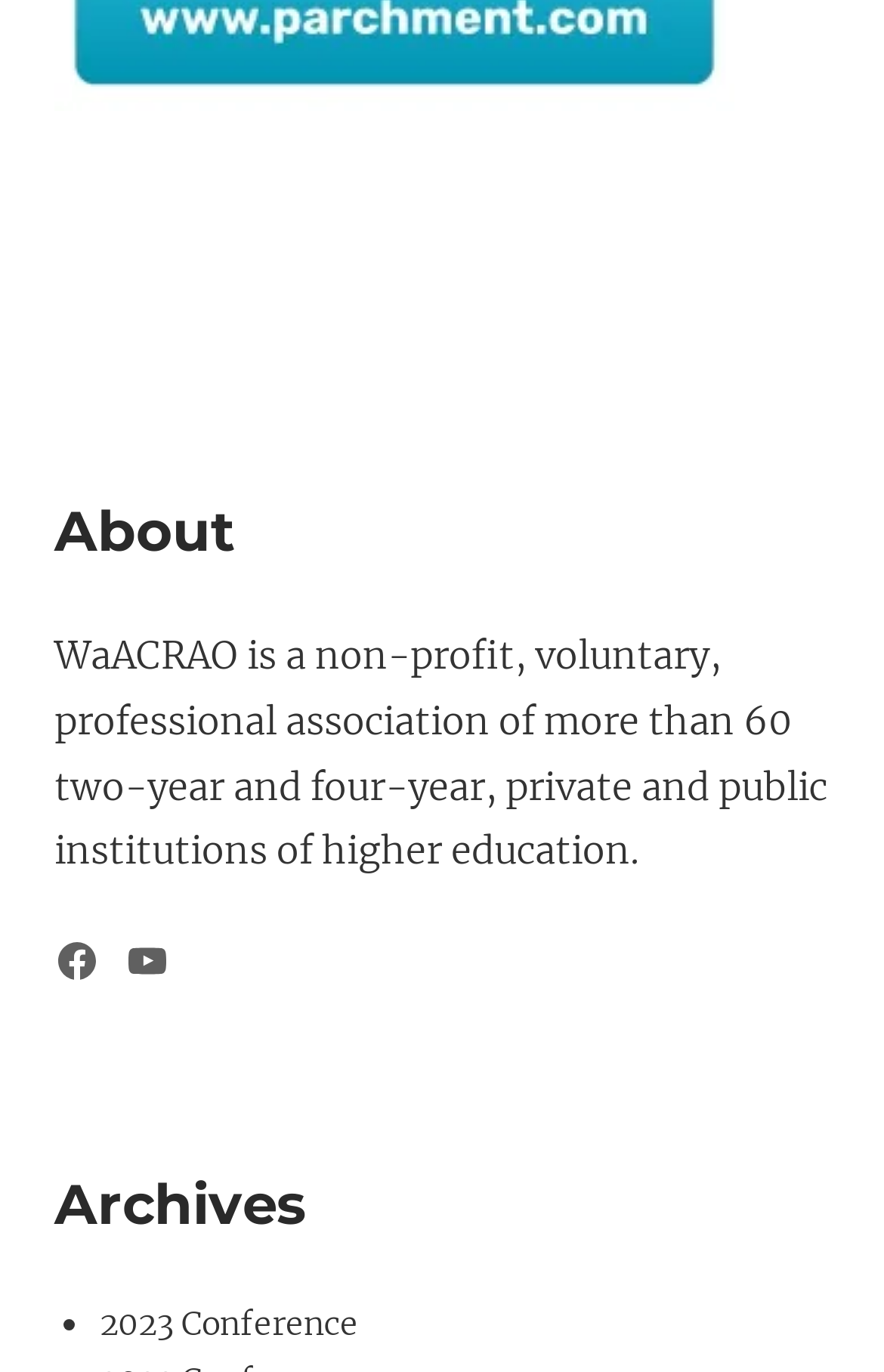Can you provide the bounding box coordinates for the element that should be clicked to implement the instruction: "Click the 'Search' button"?

None